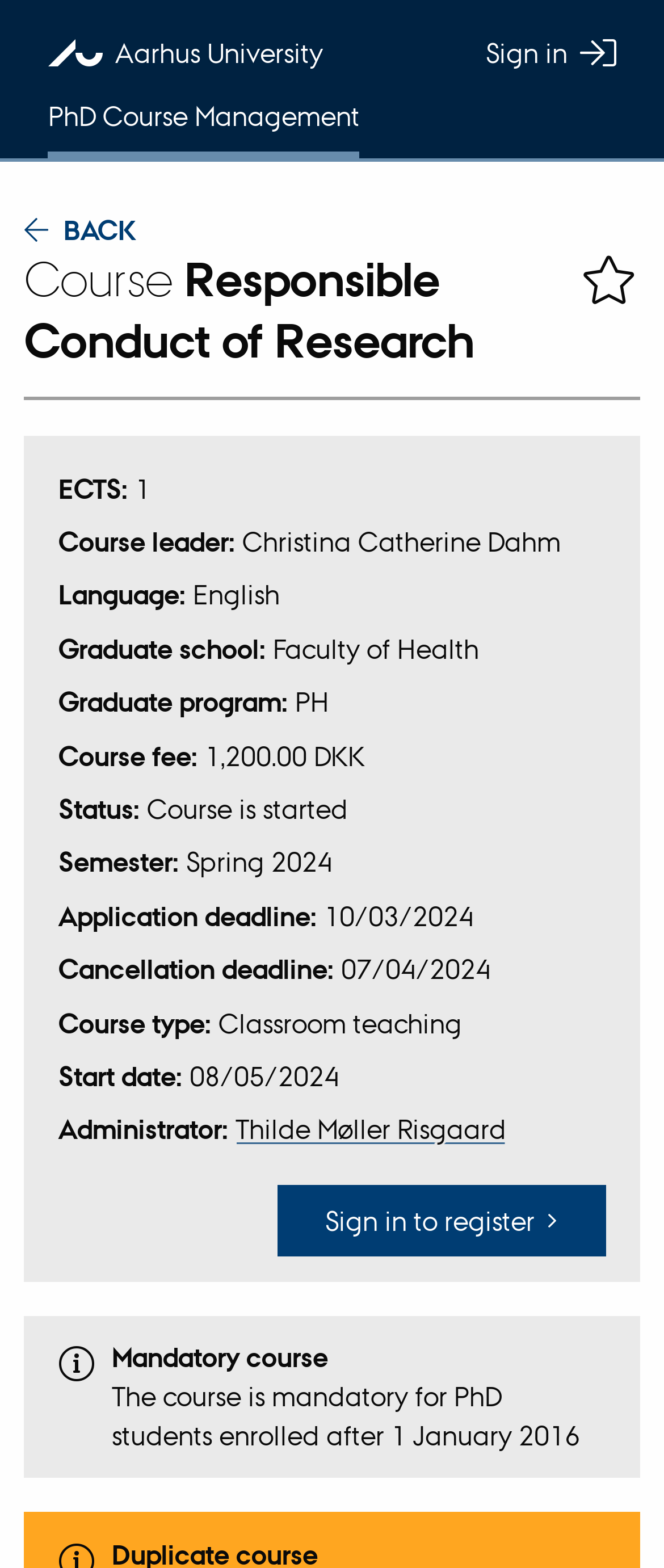Provide a one-word or brief phrase answer to the question:
What is the start date of the course?

08/05/2024